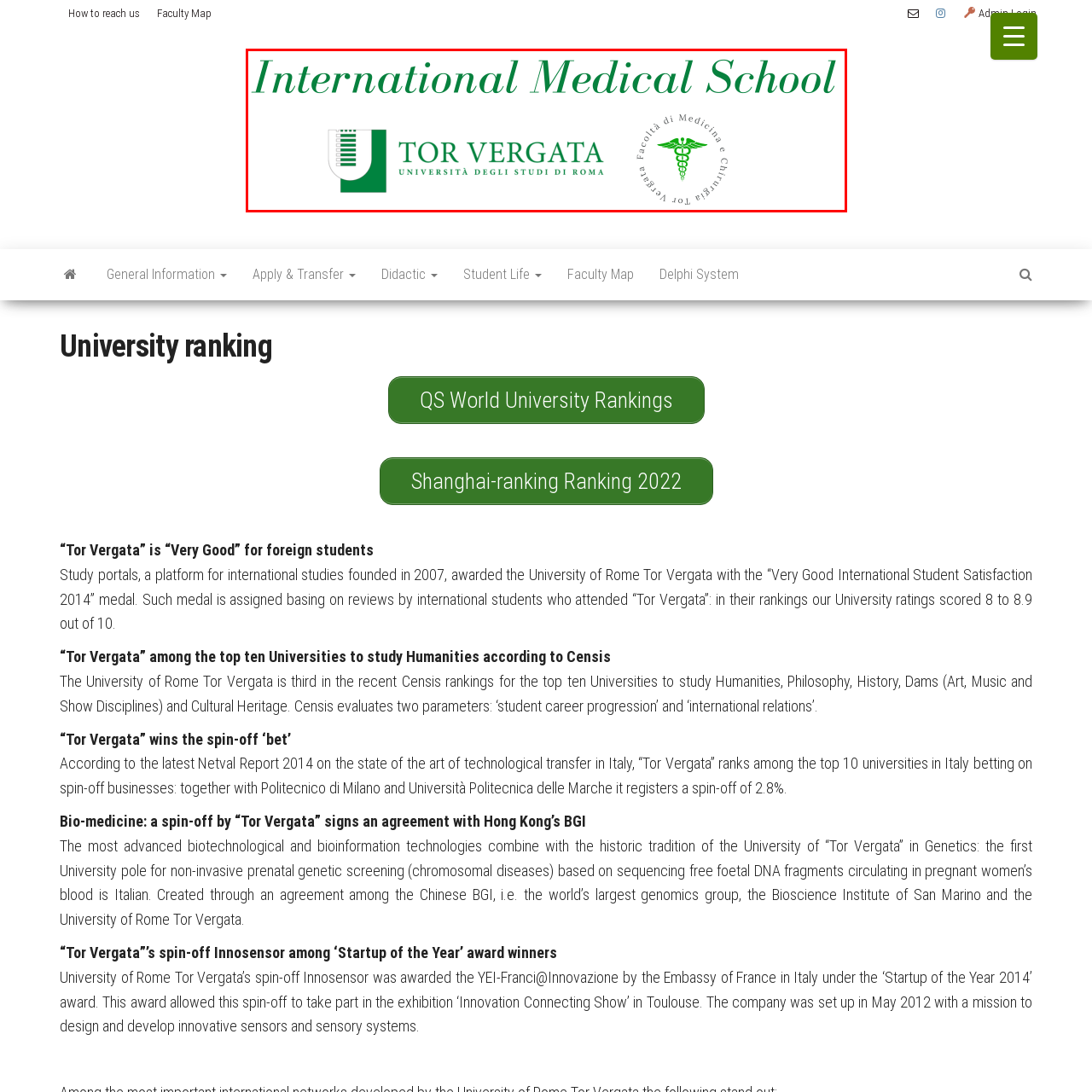What does the caduceus symbol represent?
Carefully examine the image highlighted by the red bounding box and provide a detailed answer to the question.

The caption explains that the detailed emblem features the caduceus symbol, which represents medicine and healthcare, accompanied by the Italian text 'Facoltà di Medicina e Chirurgia'.